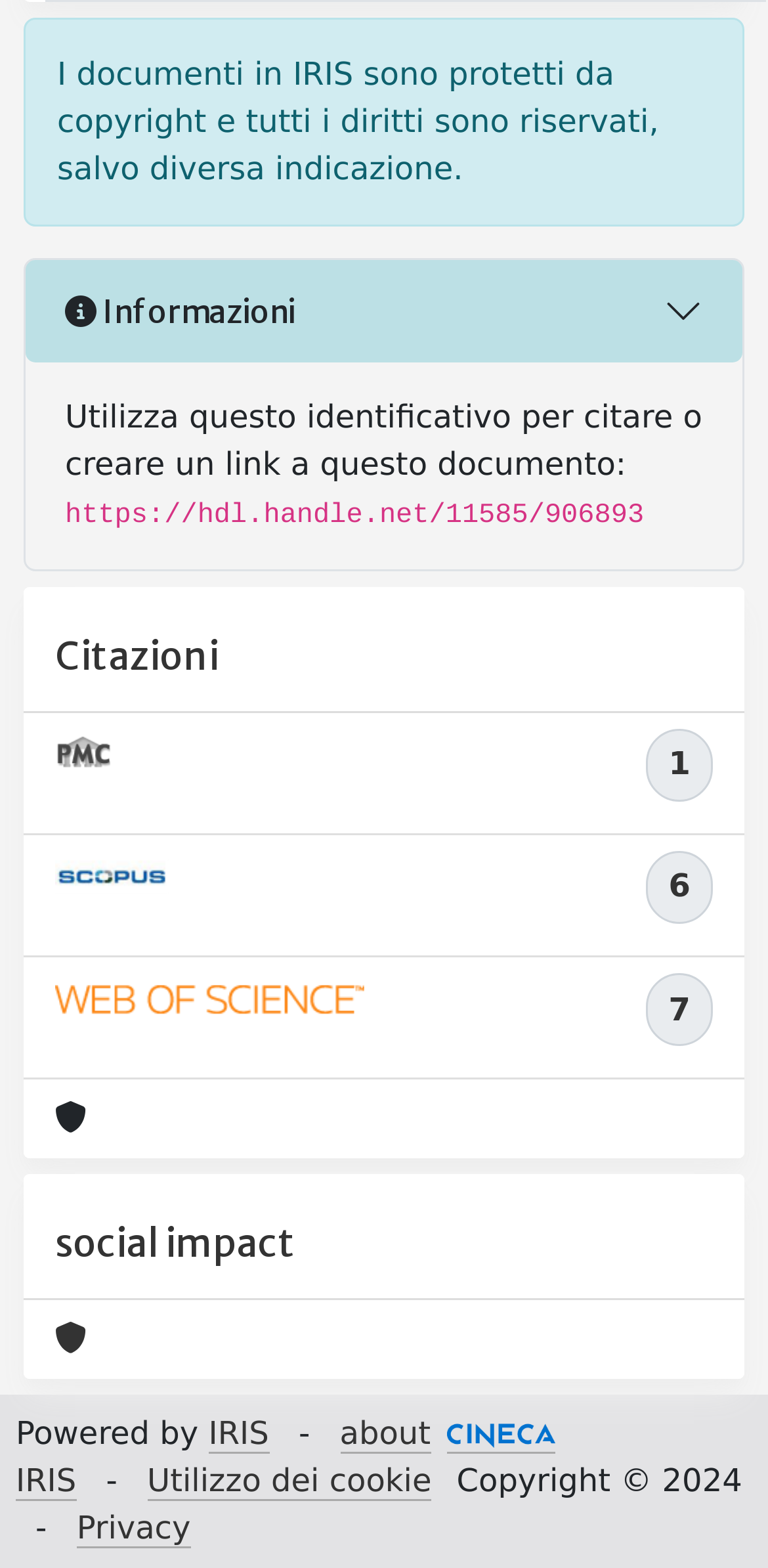Pinpoint the bounding box coordinates of the element to be clicked to execute the instruction: "Check social impact".

[0.072, 0.759, 0.928, 0.807]